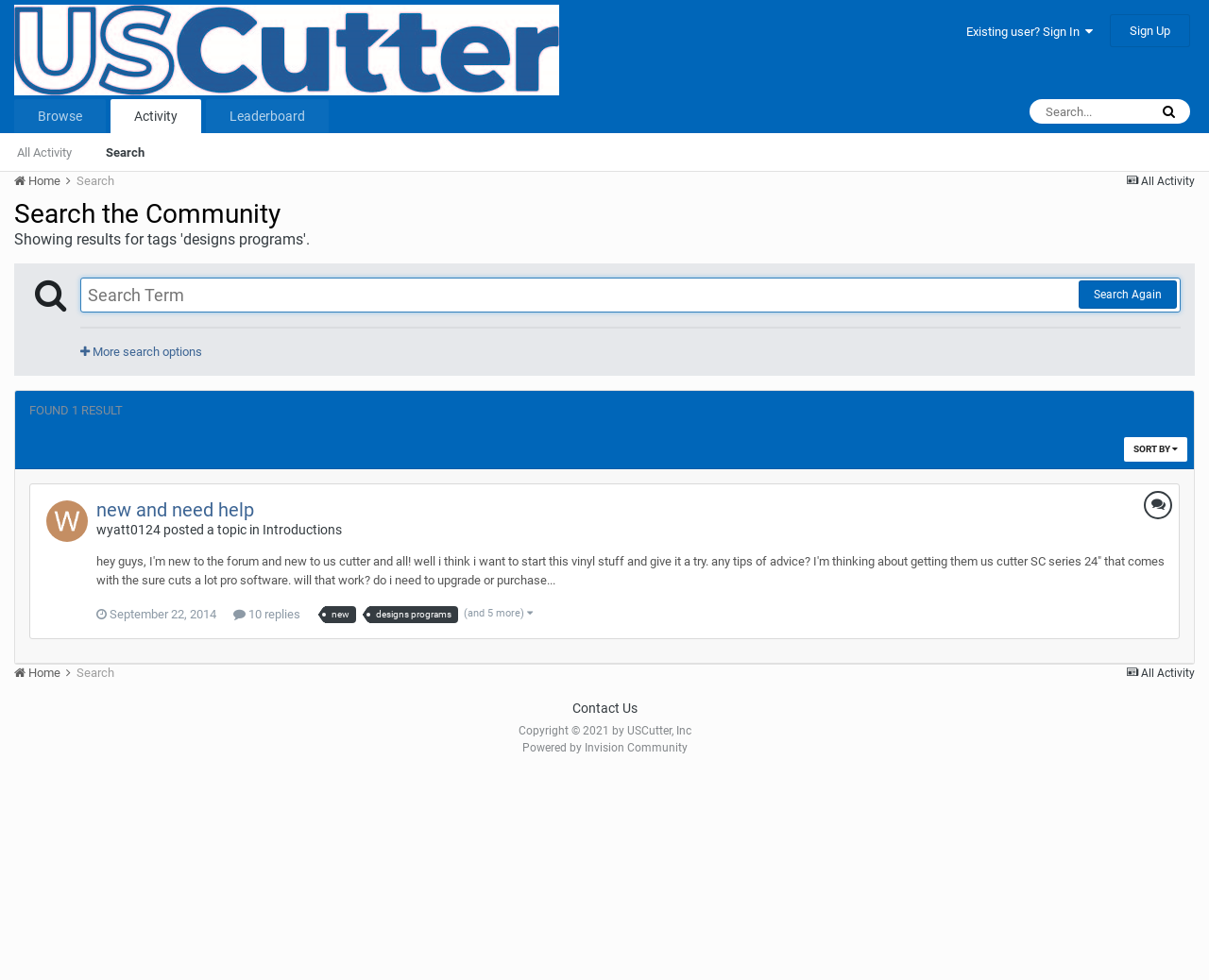What is the name of the forum?
From the screenshot, provide a brief answer in one word or phrase.

USCutter Forum